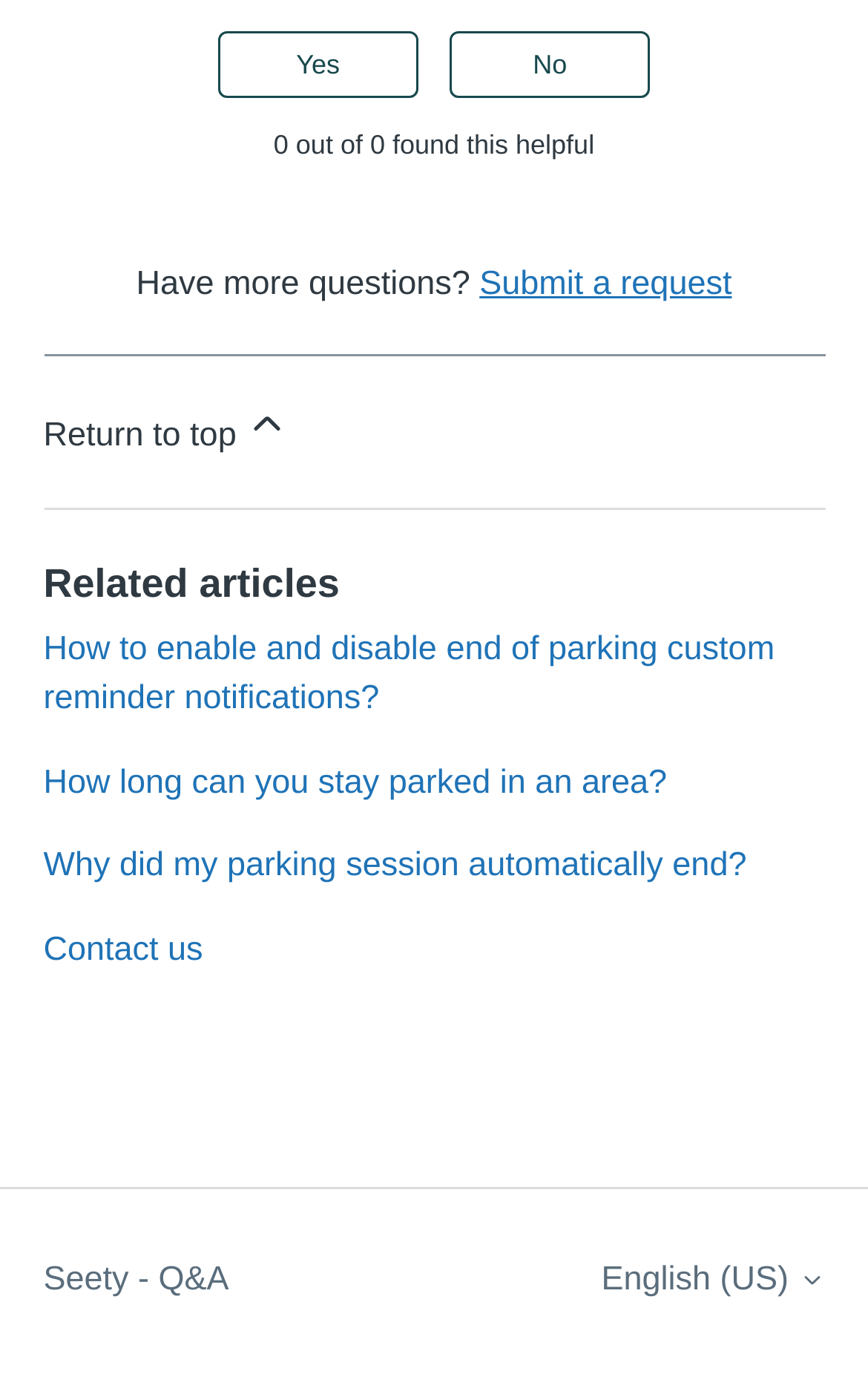Locate the bounding box coordinates of the area where you should click to accomplish the instruction: "Return to top of the page".

[0.05, 0.259, 0.95, 0.369]